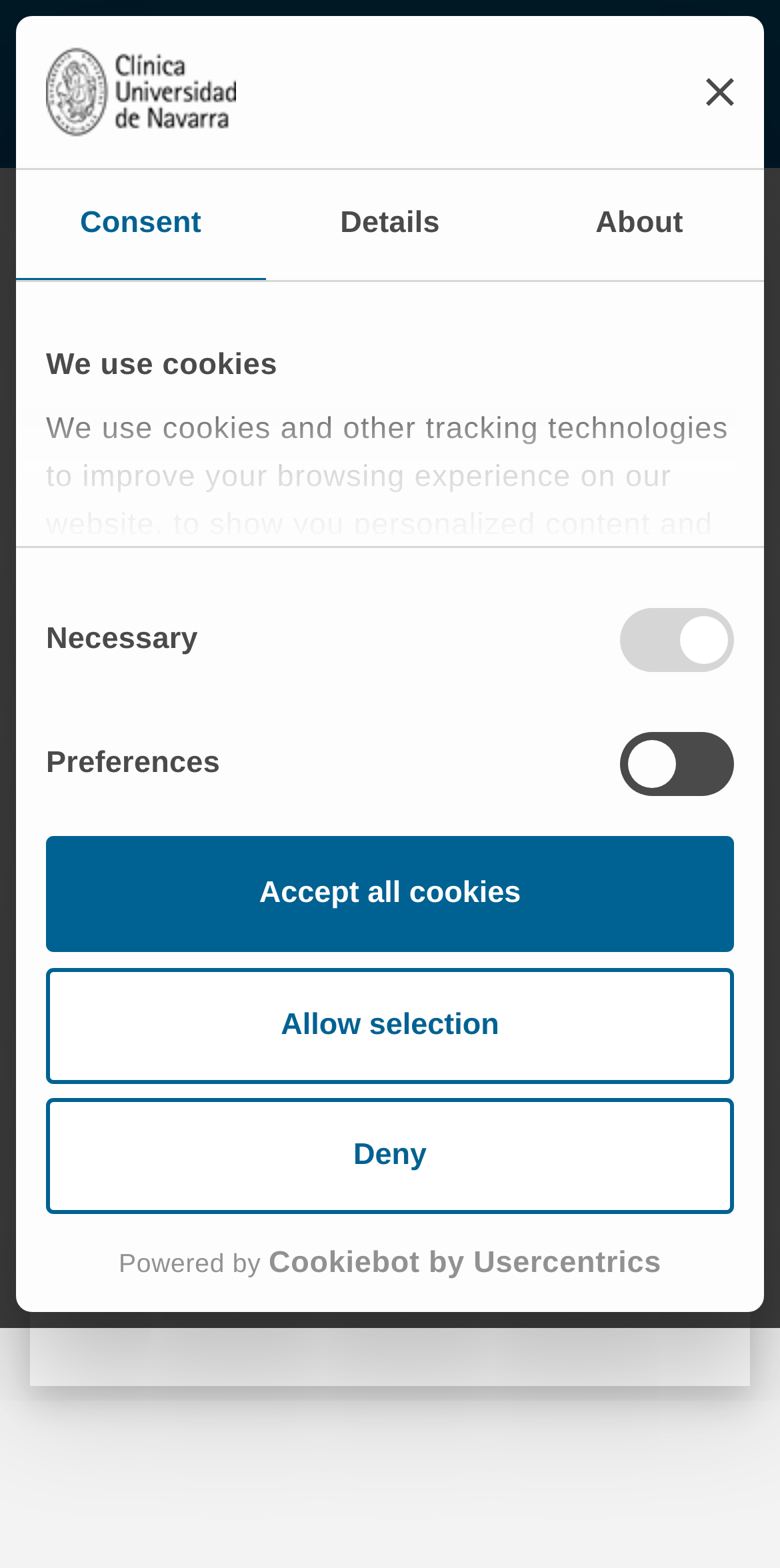What is the error message displayed on the page?
Please interpret the details in the image and answer the question thoroughly.

The heading element 'Oops, the page you are looking for does not exist...' suggests that the error message displayed on the page is related to a page not being found.